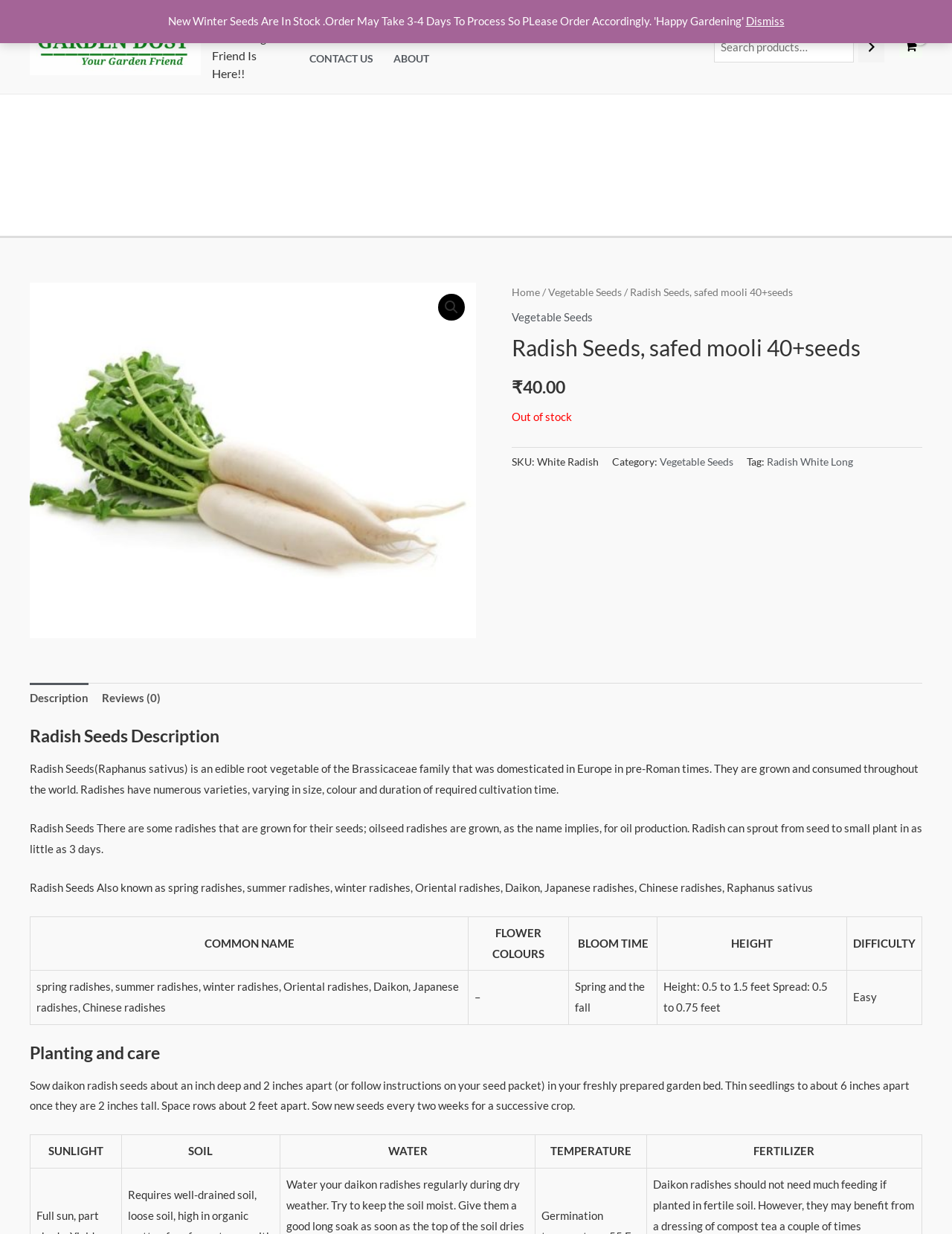Please respond in a single word or phrase: 
How tall can Radish Seeds grow?

0.5 to 1.5 feet